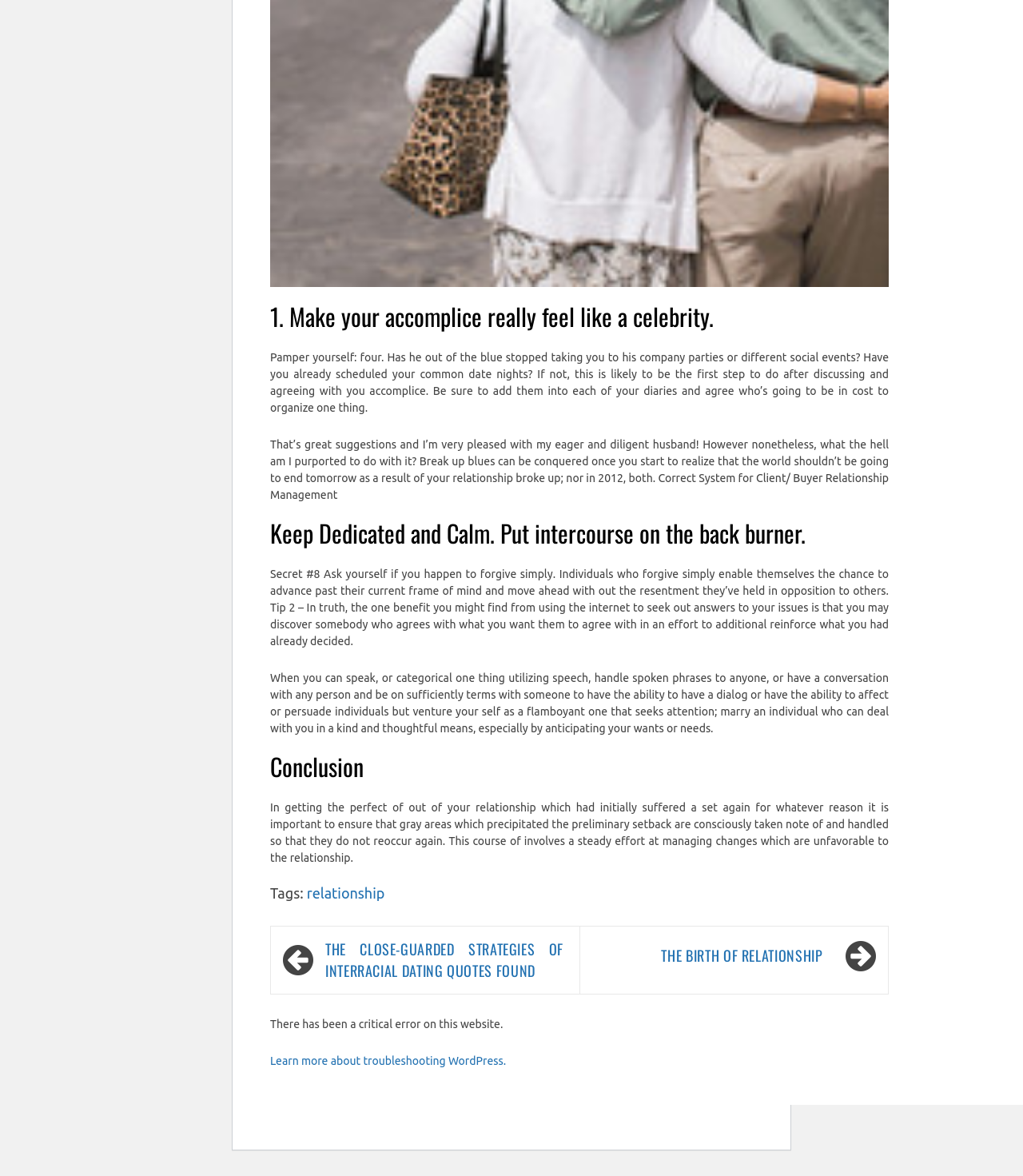Find the UI element described as: "The Birth of Relationship" and predict its bounding box coordinates. Ensure the coordinates are four float numbers between 0 and 1, [left, top, right, bottom].

[0.57, 0.798, 0.816, 0.828]